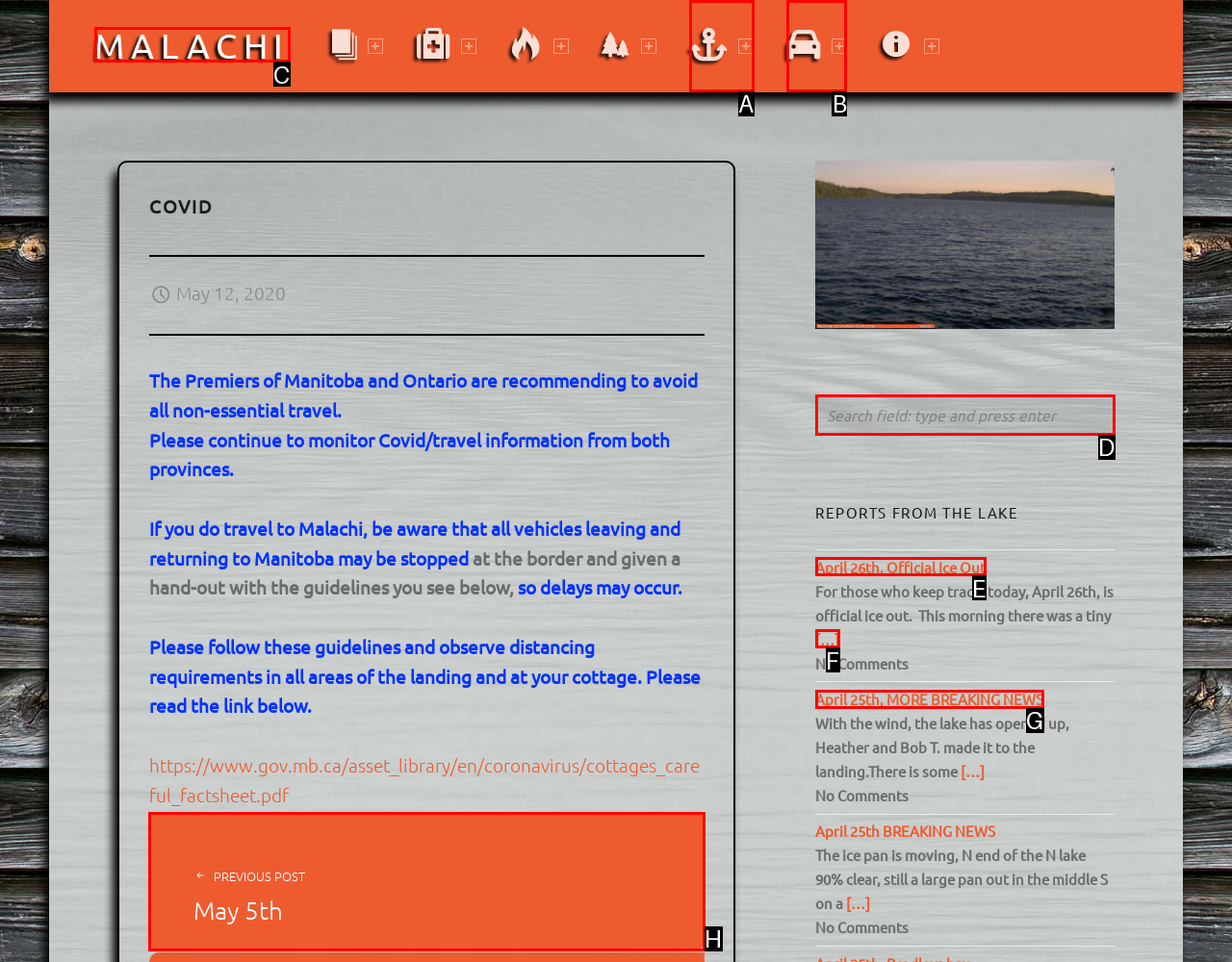Tell me which one HTML element I should click to complete this task: View the previous post Answer with the option's letter from the given choices directly.

H